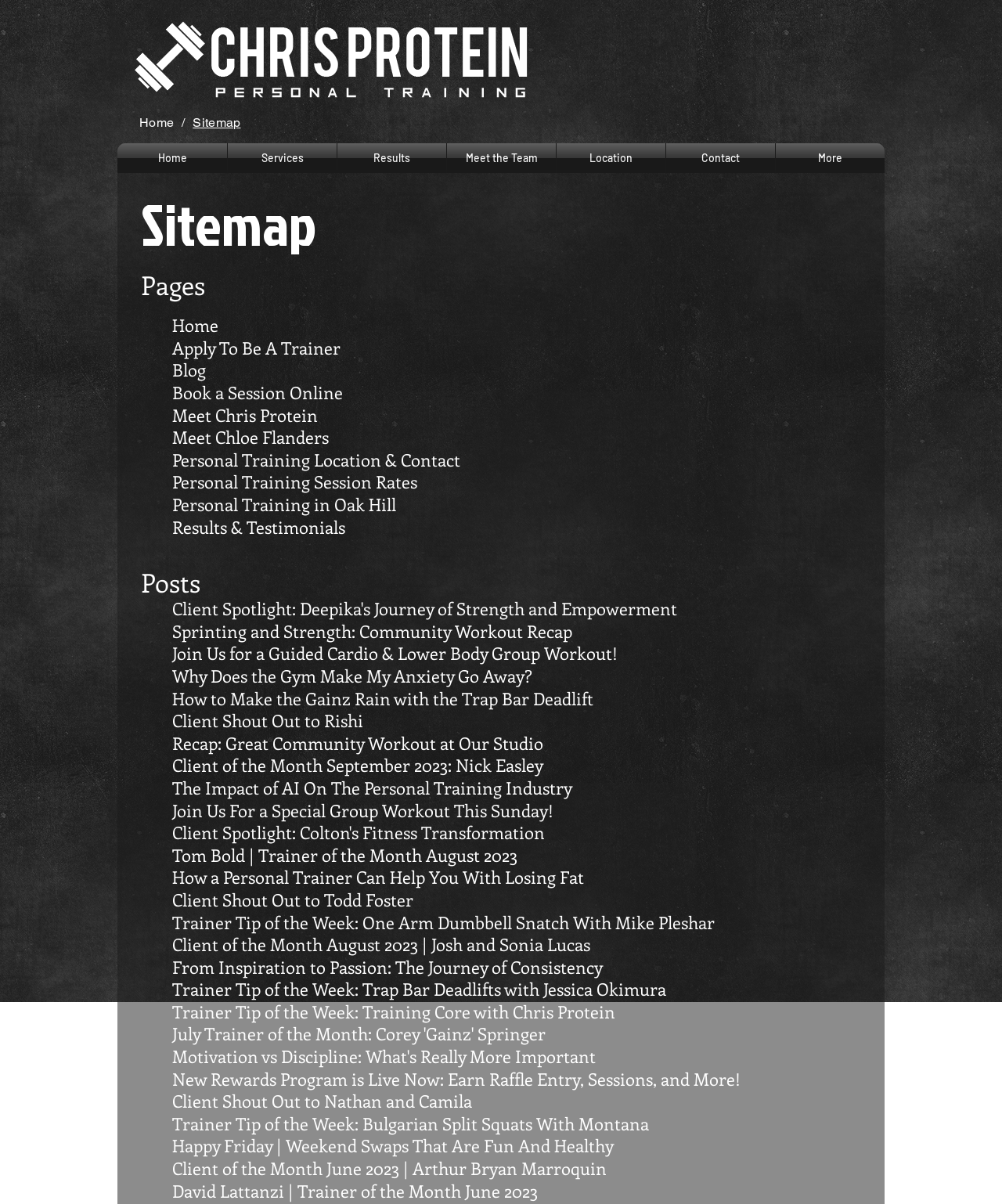Please identify the bounding box coordinates of the clickable area that will allow you to execute the instruction: "View the 'Results' page".

[0.337, 0.119, 0.445, 0.144]